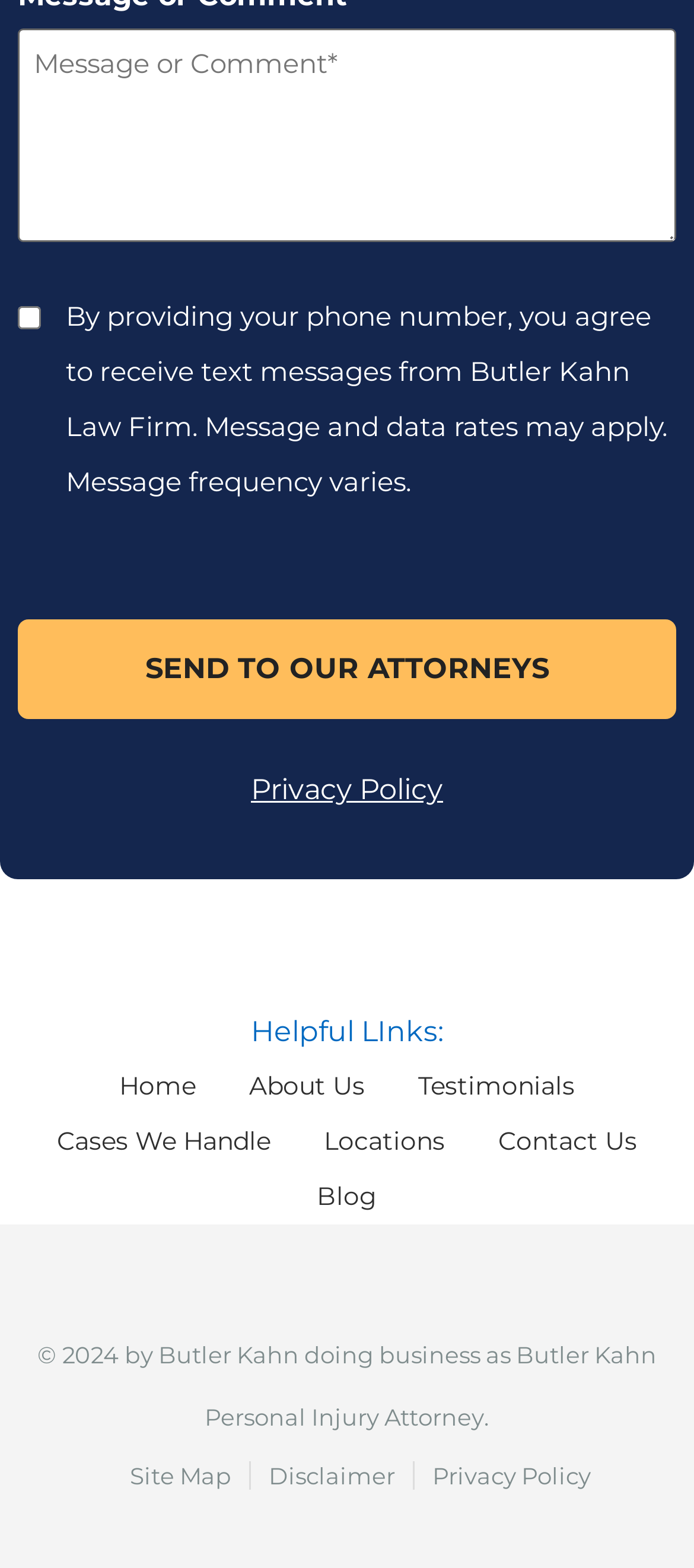What is the name of the business operating the website?
From the image, provide a succinct answer in one word or a short phrase.

Butler Kahn